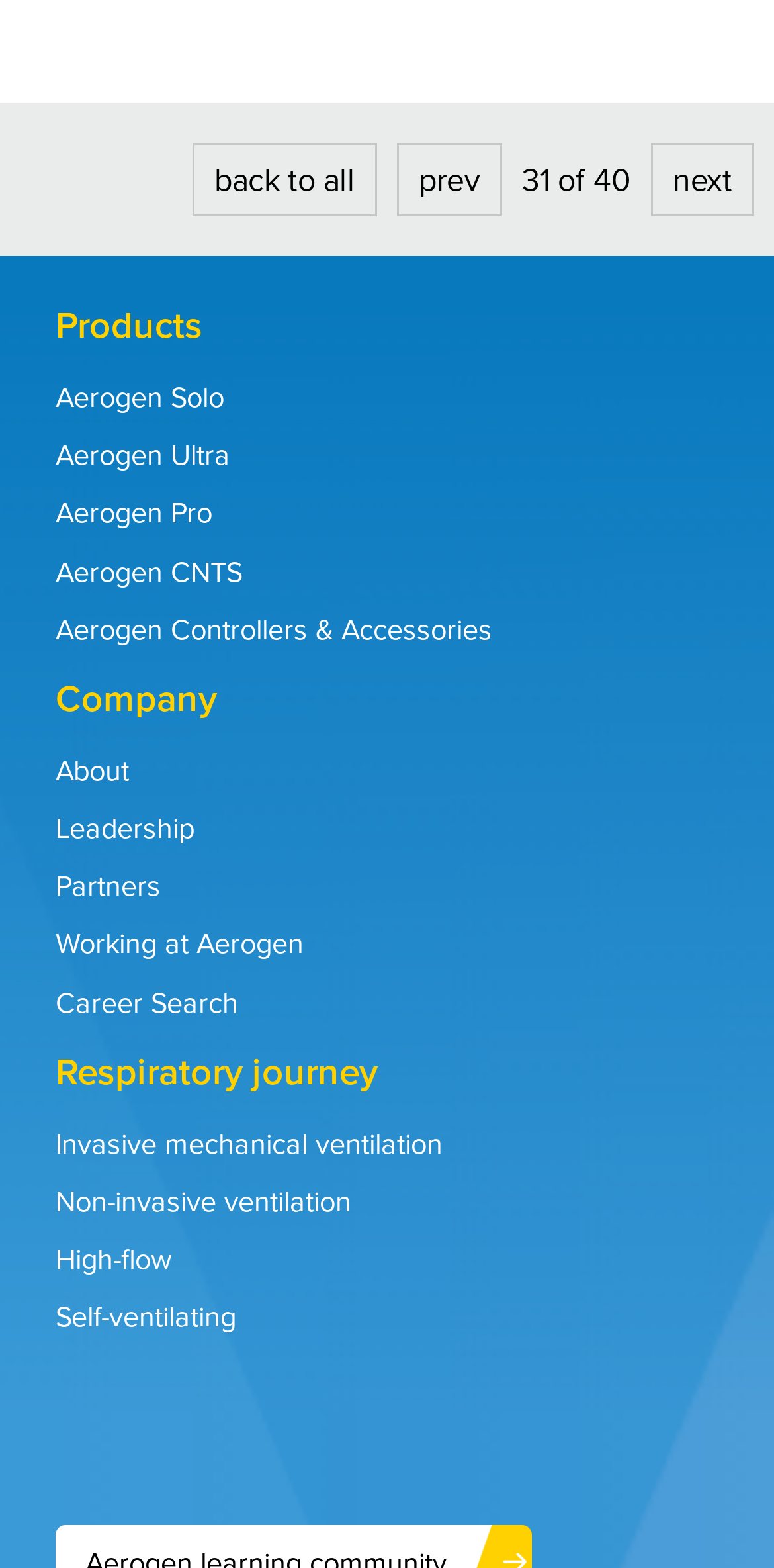Find the bounding box coordinates for the element that must be clicked to complete the instruction: "Pay your bill". The coordinates should be four float numbers between 0 and 1, indicated as [left, top, right, bottom].

None